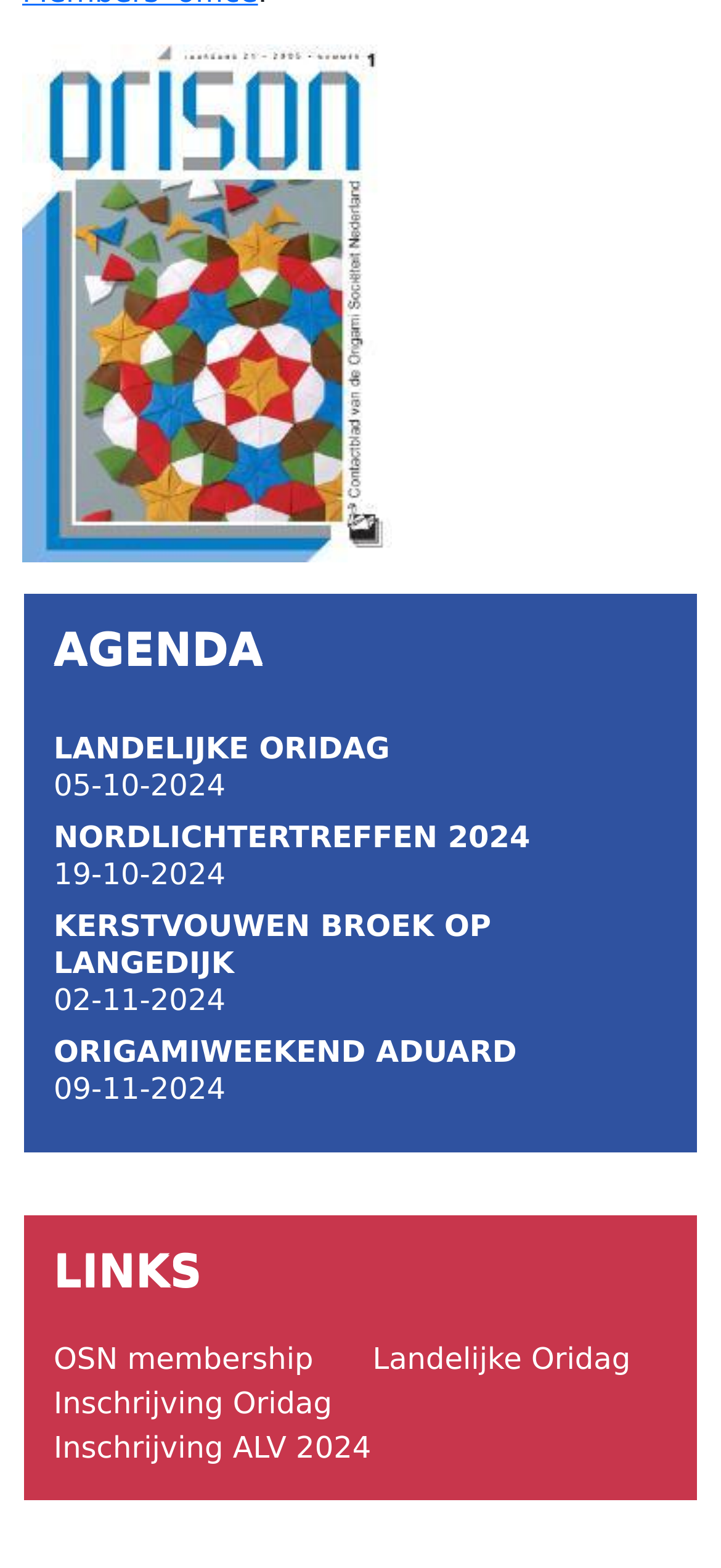Given the element description: "Inschrijving ALV 2024", predict the bounding box coordinates of this UI element. The coordinates must be four float numbers between 0 and 1, given as [left, top, right, bottom].

[0.033, 0.909, 0.556, 0.938]